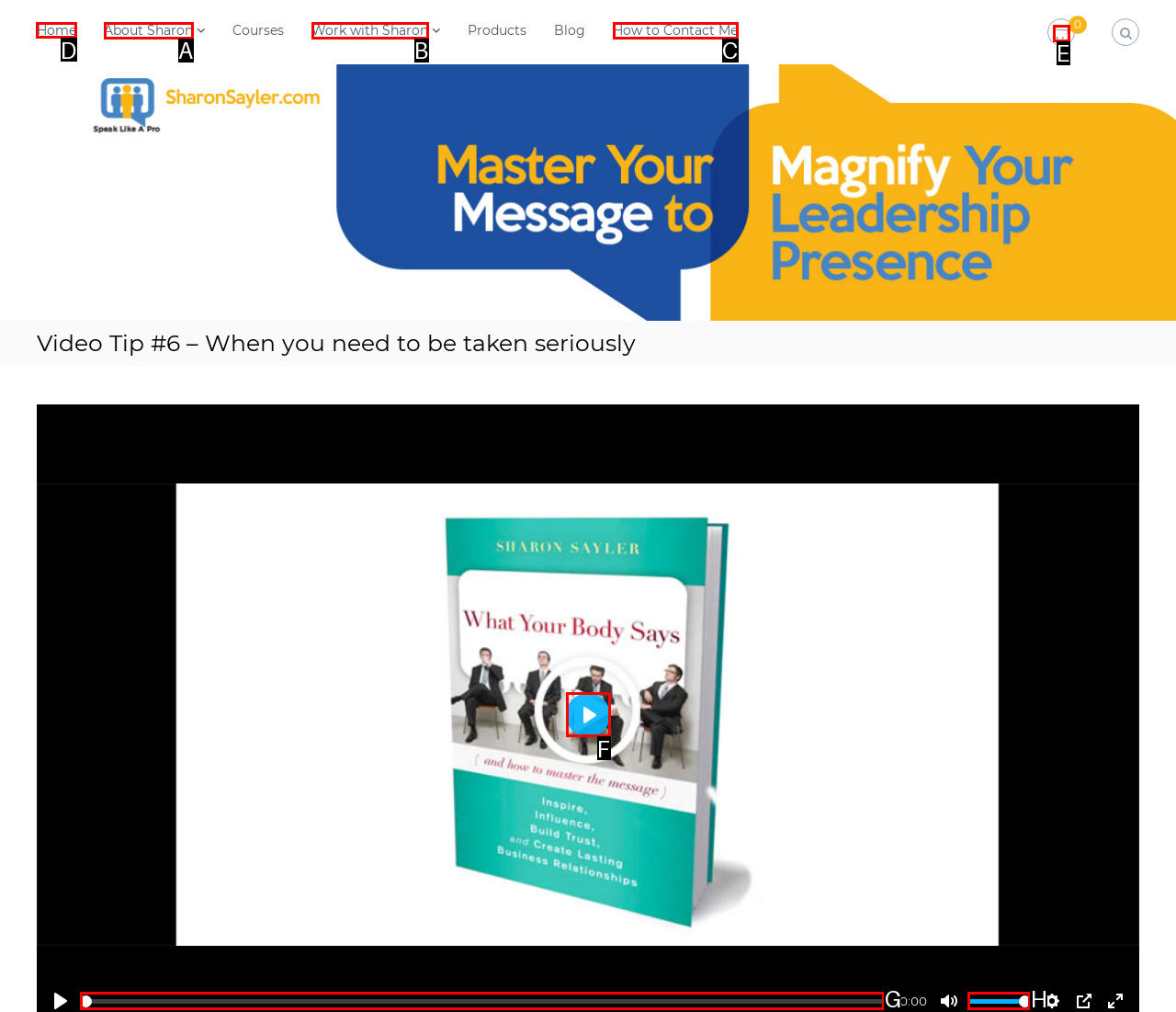Determine the letter of the element I should select to fulfill the following instruction: Click the 'Home' link. Just provide the letter.

D